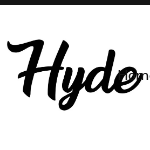Give a detailed explanation of what is happening in the image.

The image prominently features the word "Hyde" written in an elegant, flowing script. The text is stylized with a mix of bold and cursive elements, emphasizing a modern and trendy aesthetic. This branding likely relates to the Hyde vape flavors, which are well-known in the vaping community. The minimalist black font against a white background enhances the visual appeal and clarity of the brand name, highlighting its identity in the marketplace. This image serves to attract attention and communicate the stylish and contemporary nature of Hyde products.